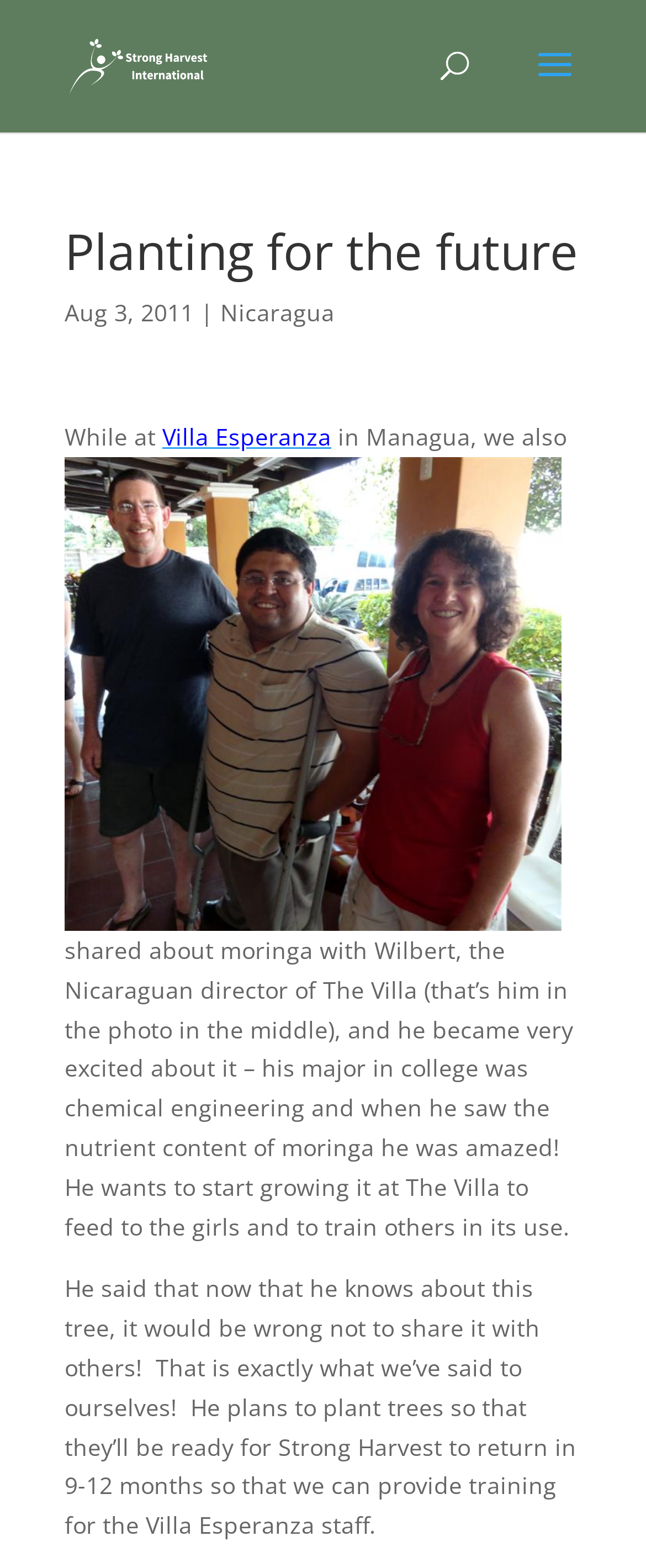What is Wilbert's major in college?
Provide an in-depth and detailed answer to the question.

The text 'his major in college was chemical engineering' is located at [0.1, 0.268, 0.887, 0.792] and is part of the sentence describing Wilbert's reaction to learning about moringa.